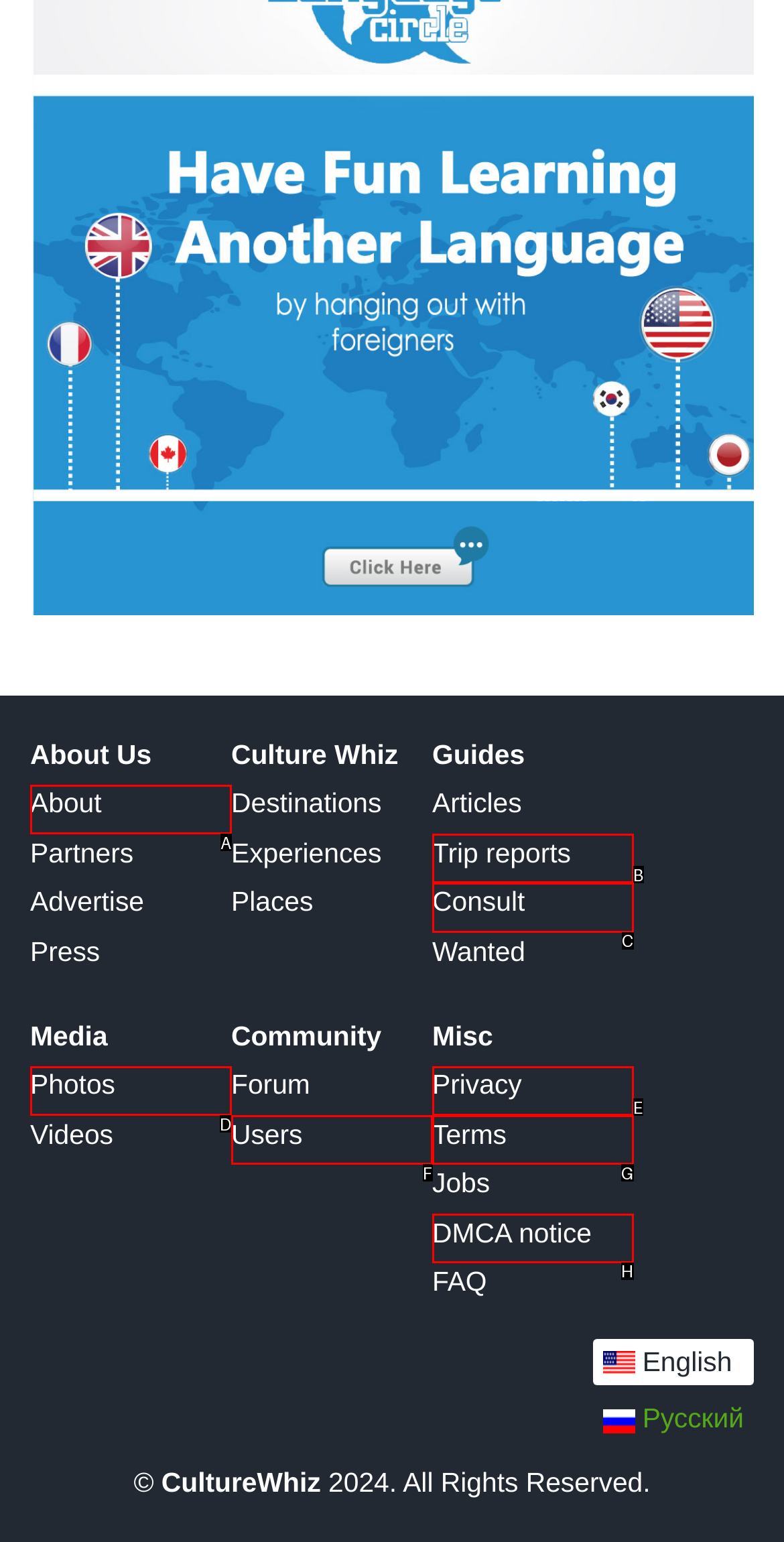Which option best describes: Consult
Respond with the letter of the appropriate choice.

C